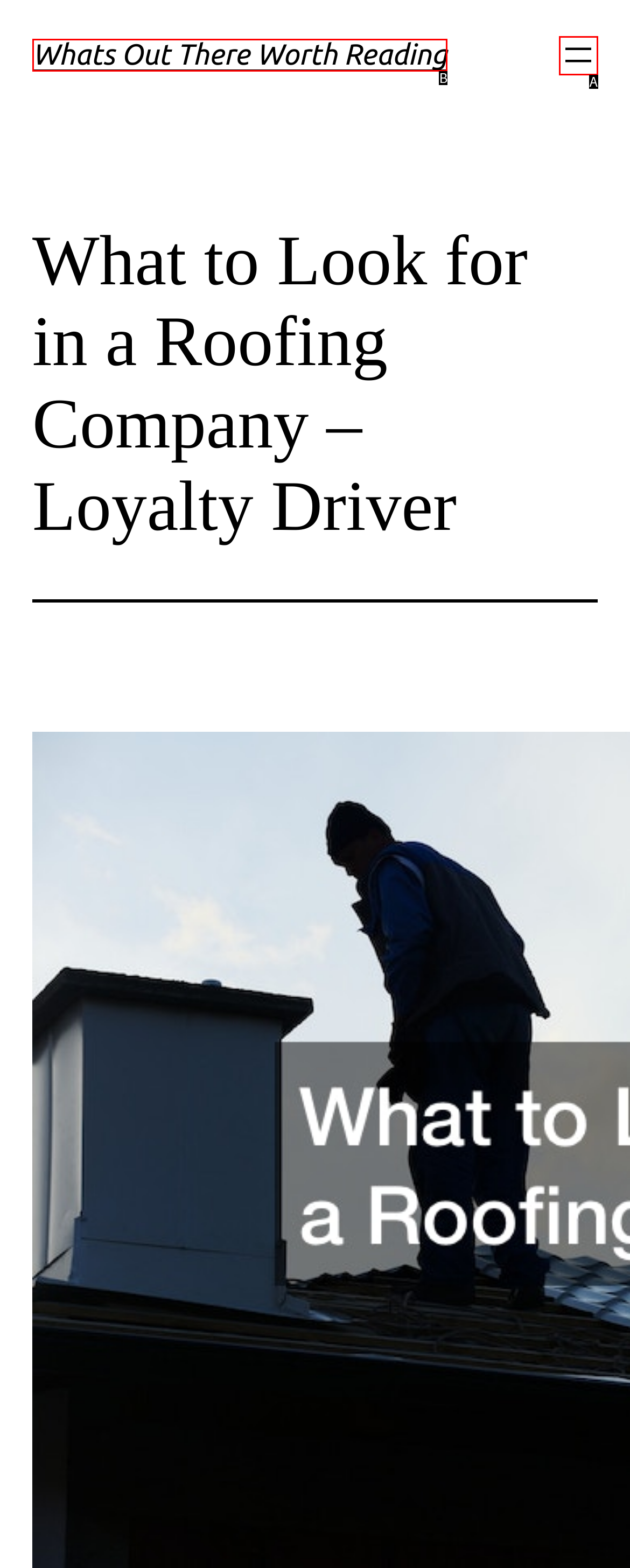Identify which HTML element matches the description: aria-label="Open menu". Answer with the correct option's letter.

A